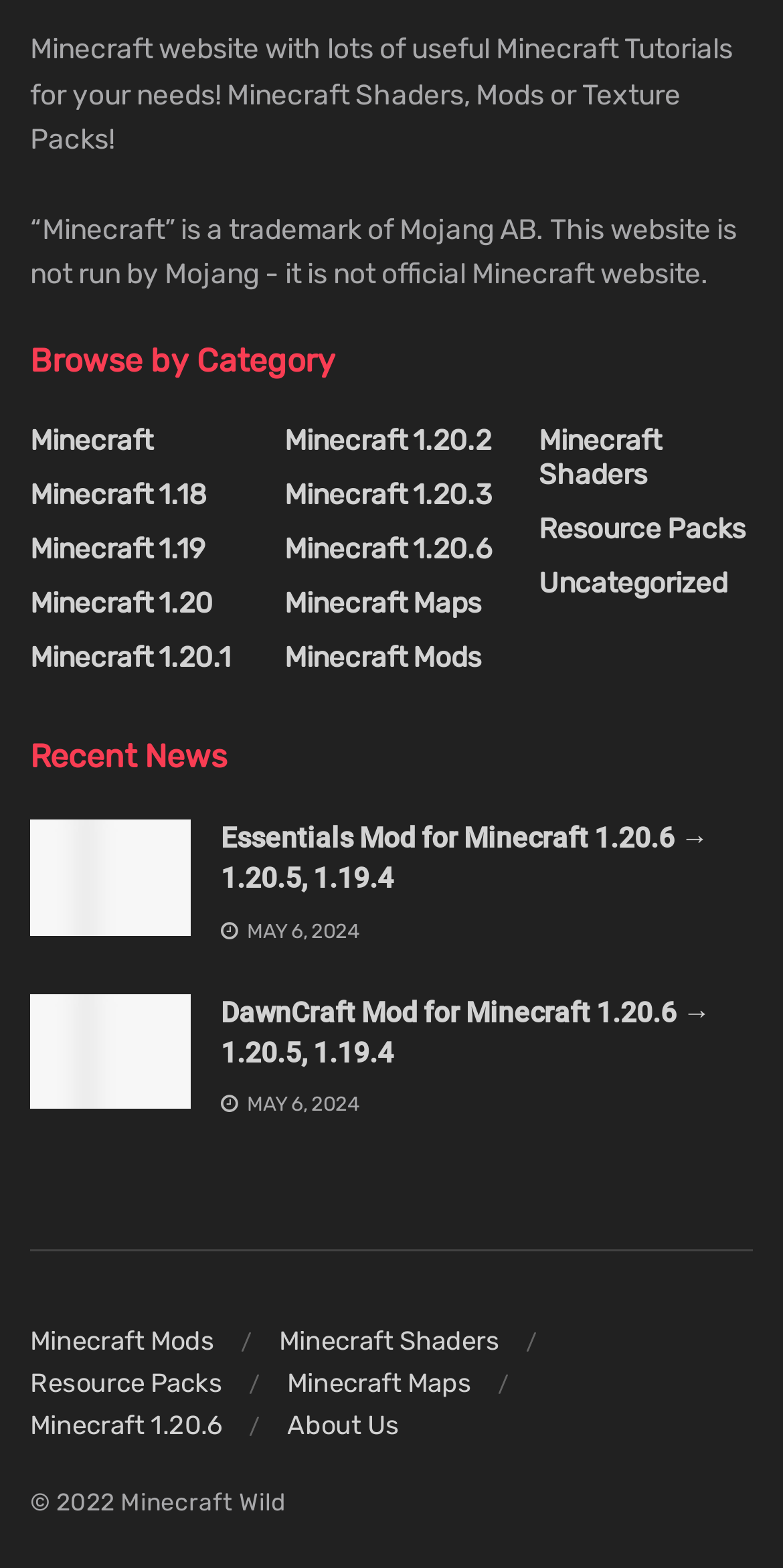Refer to the image and offer a detailed explanation in response to the question: How many news articles are displayed on the webpage?

By examining the elements under the 'Recent News' heading, I count 2 news articles: one about the Essentials Mod for Minecraft and another about the DawnCraft Mod for Minecraft.